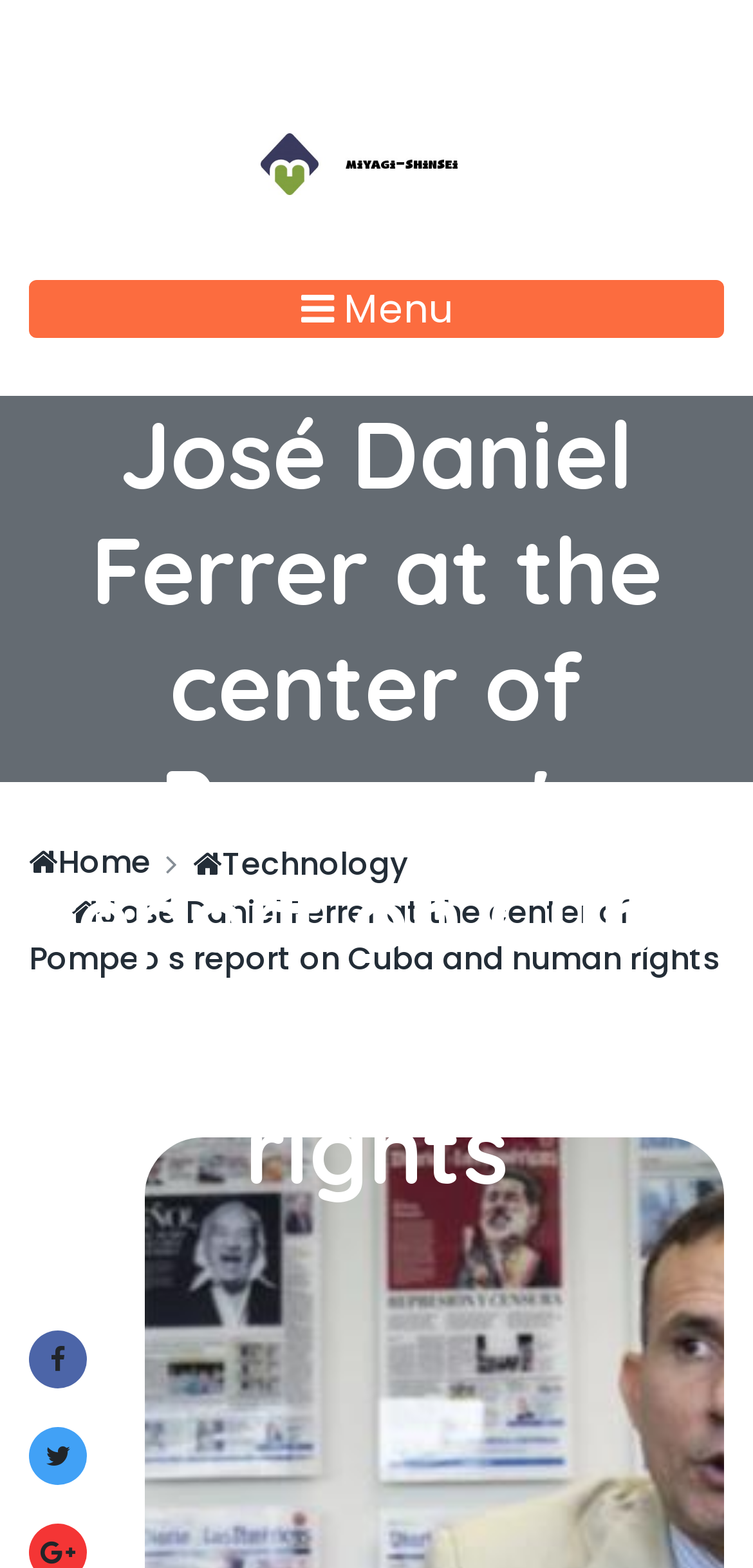Extract the main heading from the webpage content.

José Daniel Ferrer at the center of Pompeo's report on Cuba and human rights